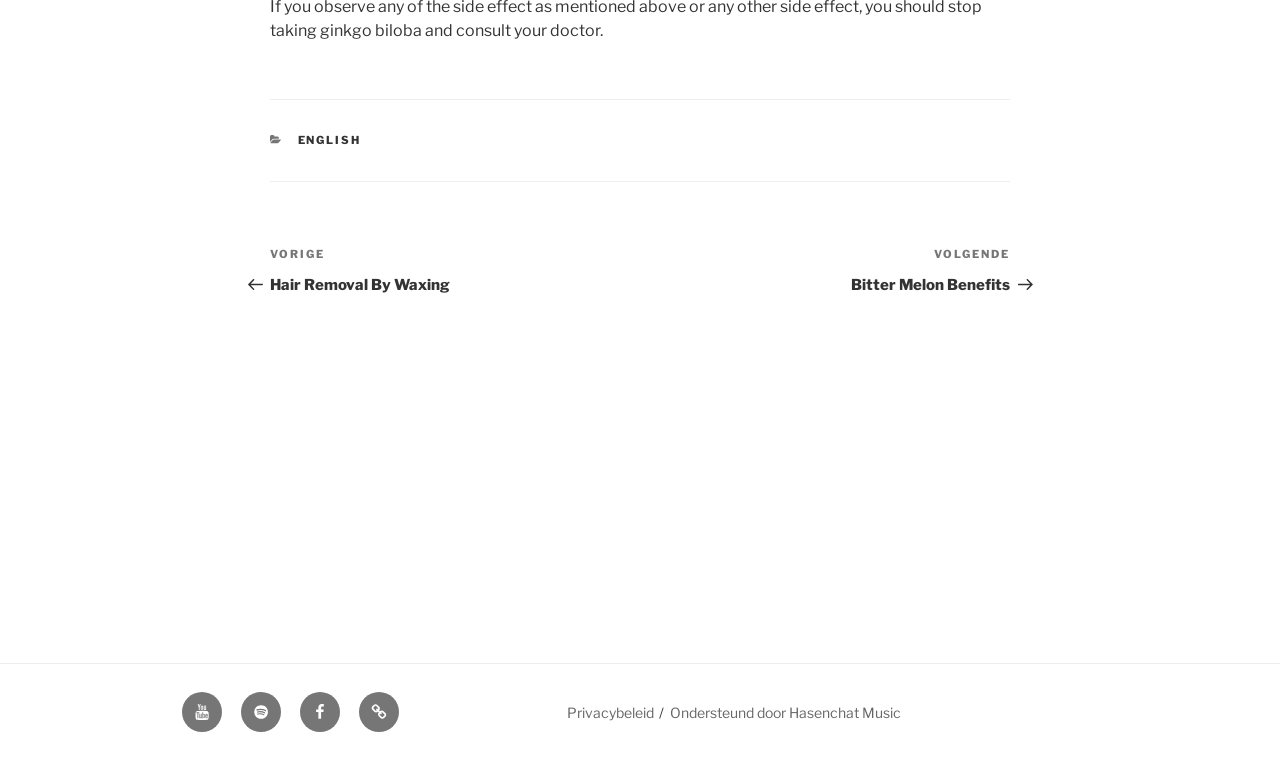Determine the bounding box coordinates of the region I should click to achieve the following instruction: "View Privacybeleid". Ensure the bounding box coordinates are four float numbers between 0 and 1, i.e., [left, top, right, bottom].

[0.443, 0.925, 0.511, 0.947]